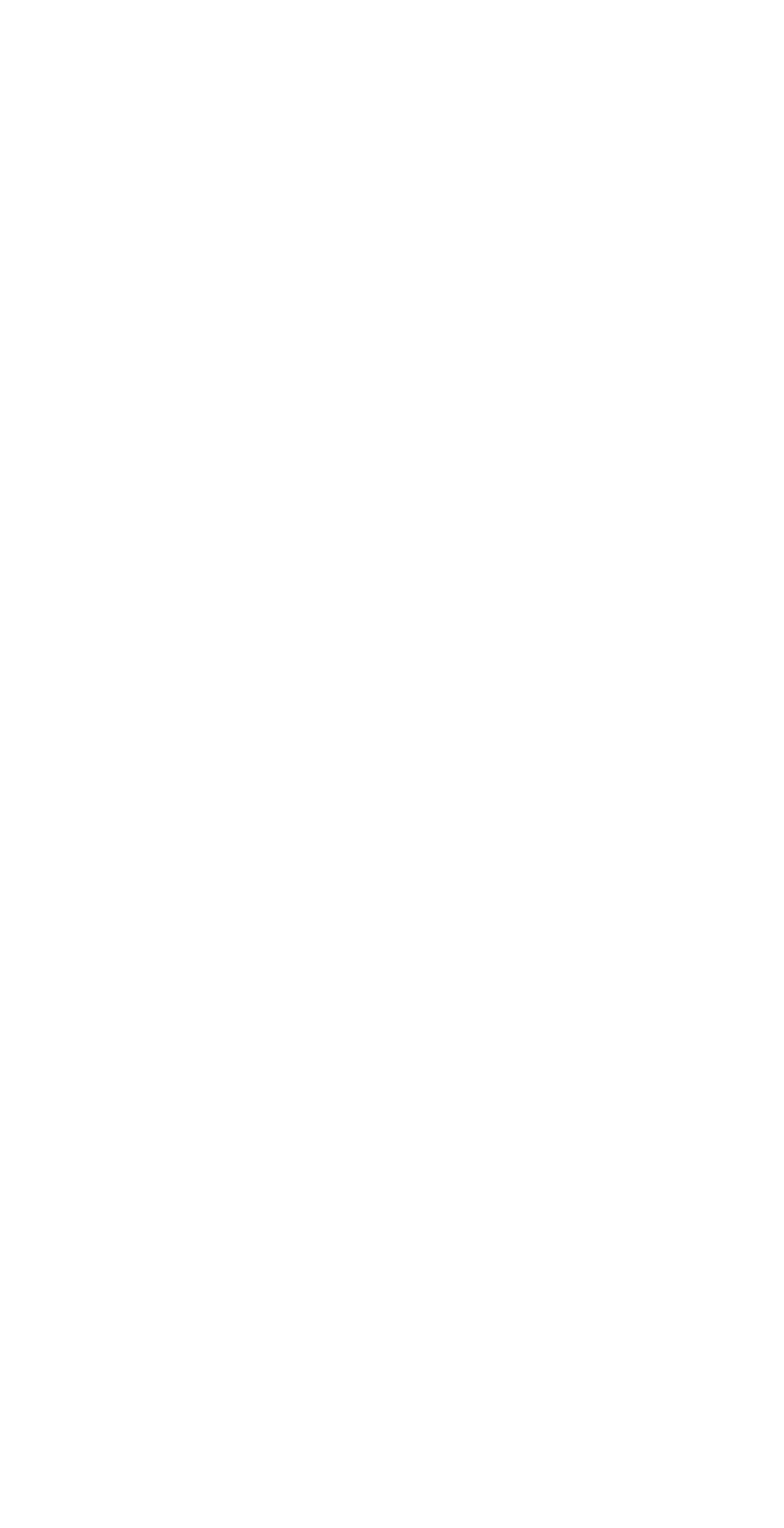Find and provide the bounding box coordinates for the UI element described here: "Science & Computer Labs". The coordinates should be given as four float numbers between 0 and 1: [left, top, right, bottom].

[0.038, 0.637, 0.487, 0.658]